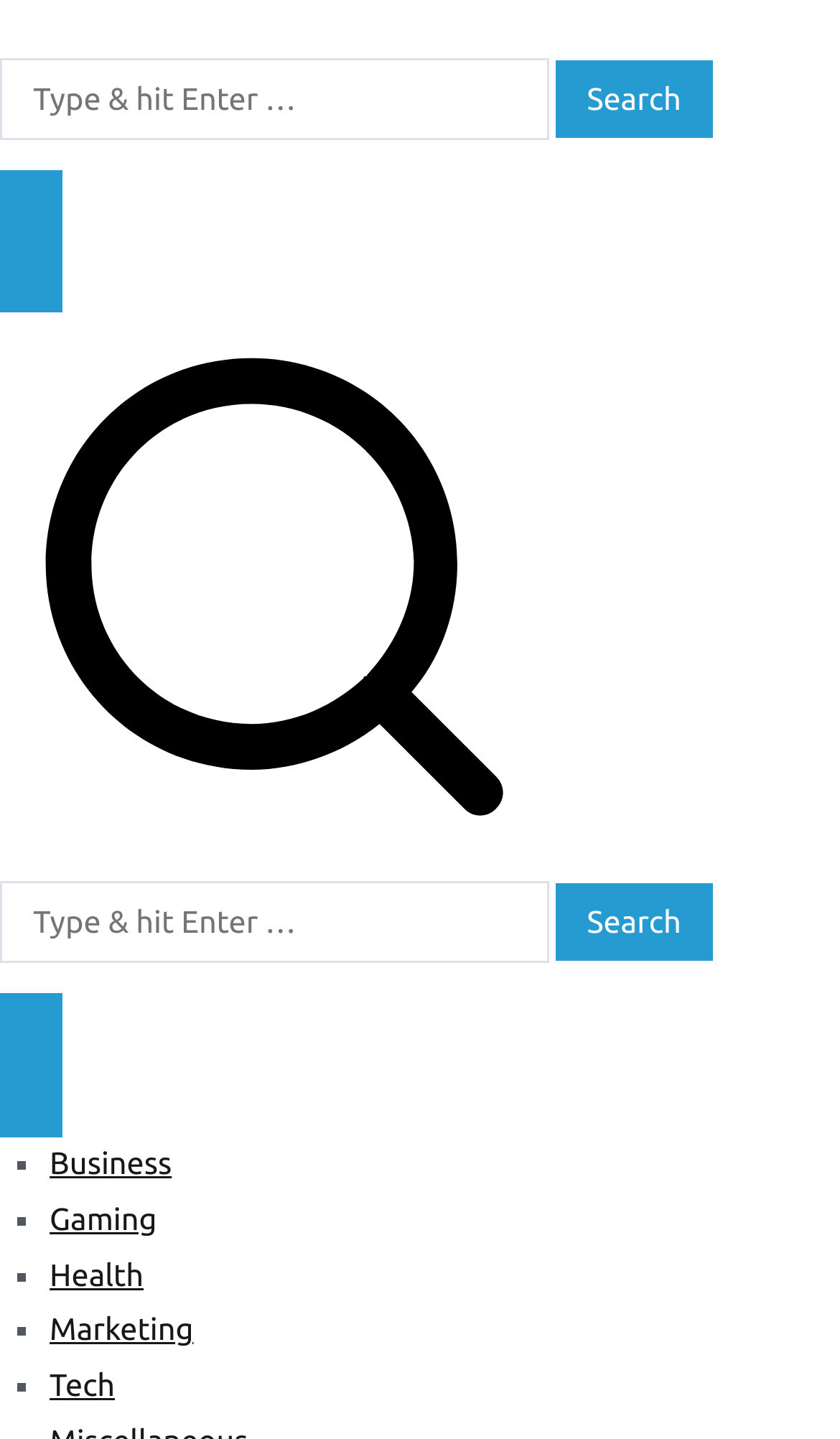What is the function of the button at the bottom-left corner?
Please give a detailed answer to the question using the information shown in the image.

The button at the bottom-left corner has the text 'Close Button', indicating that its function is to close a window or a dialog box.